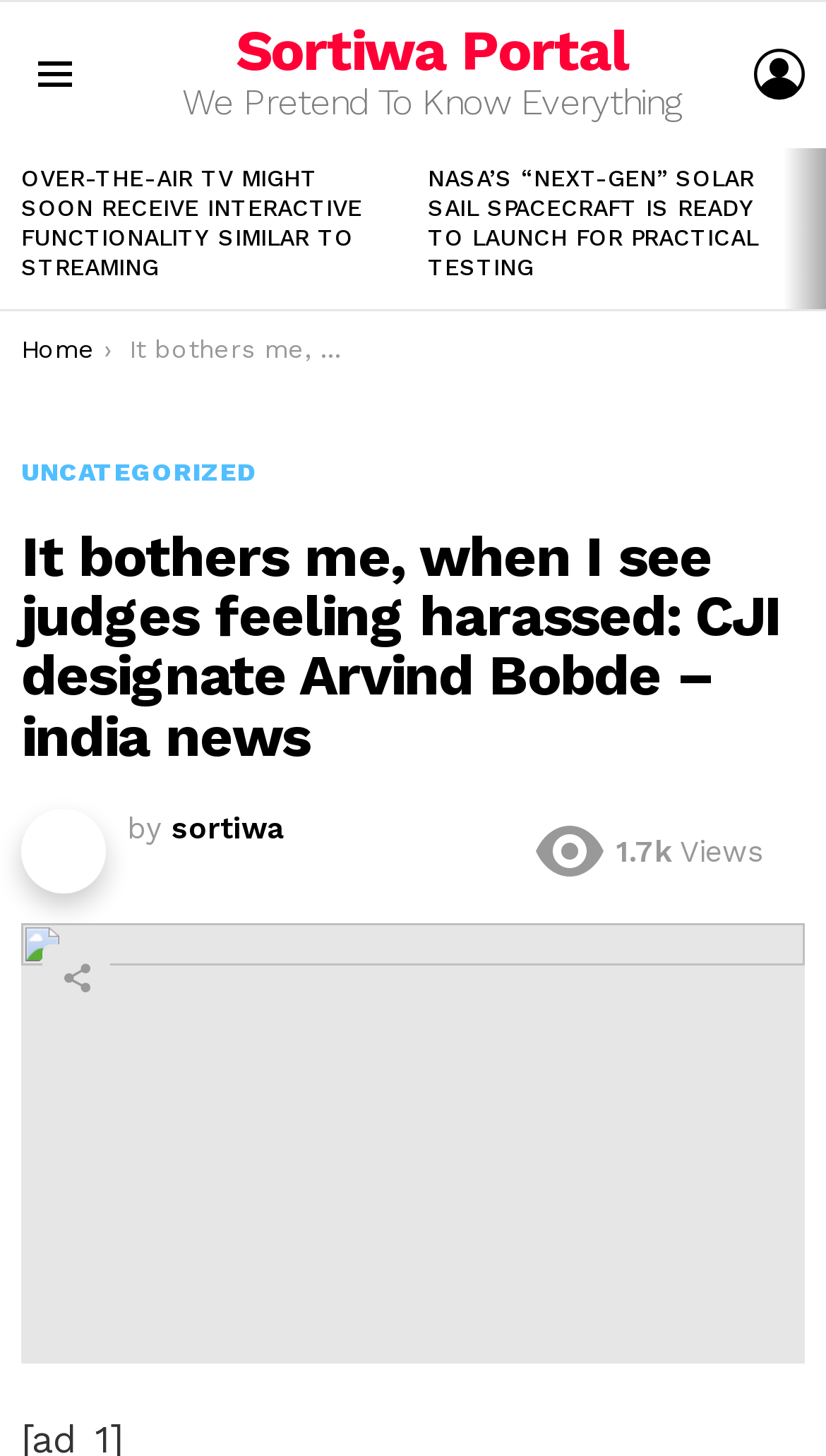What is the category of the article 'It bothers me, when I see judges feeling harassed: CJI designate Arvind Bobde – india news'?
Answer the question with as much detail as you can, using the image as a reference.

The category of the article can be found by looking at the link 'UNCATEGORIZED' which is associated with the article heading.